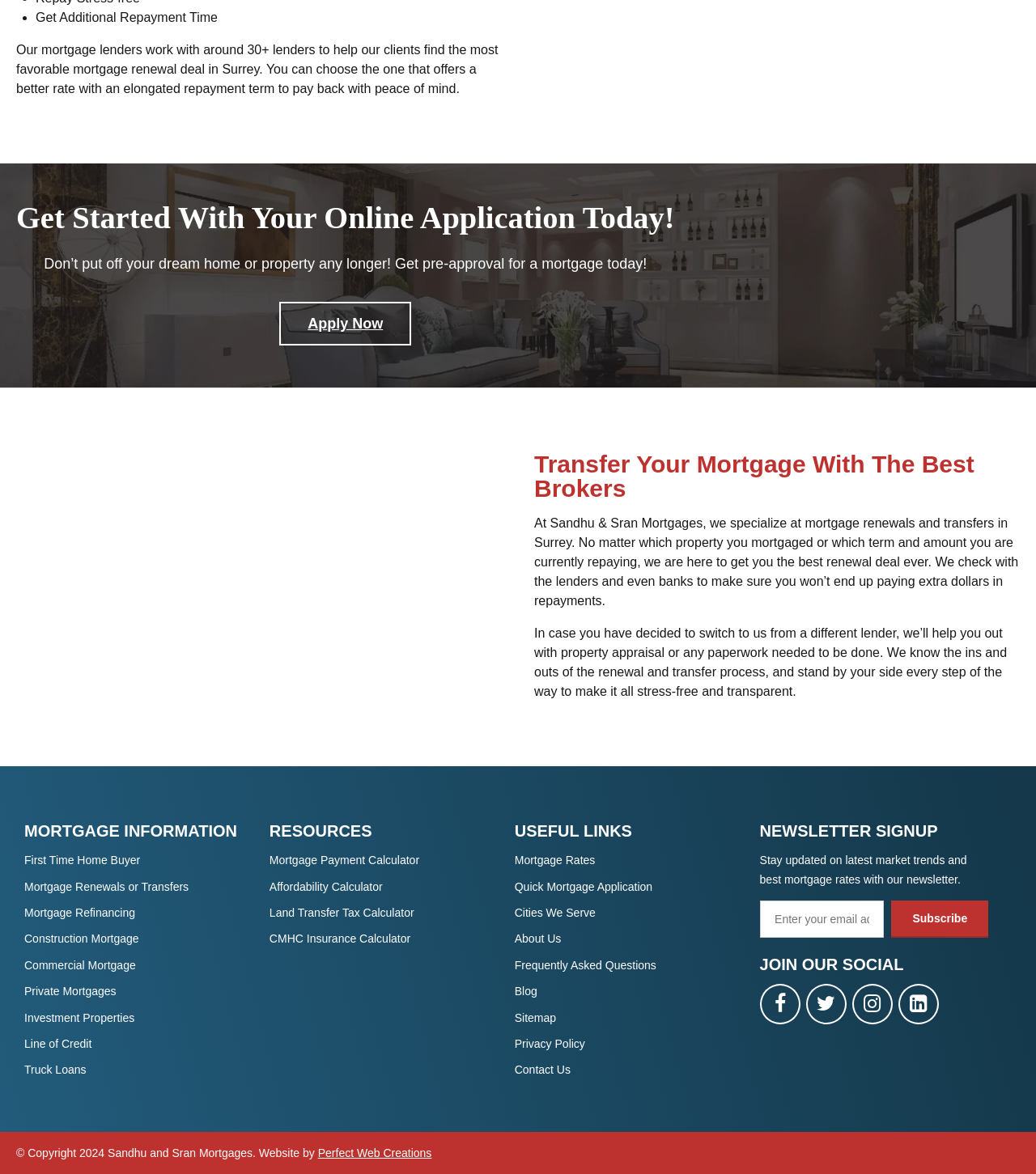Please find the bounding box coordinates of the clickable region needed to complete the following instruction: "Subscribe to the newsletter". The bounding box coordinates must consist of four float numbers between 0 and 1, i.e., [left, top, right, bottom].

[0.86, 0.767, 0.954, 0.799]